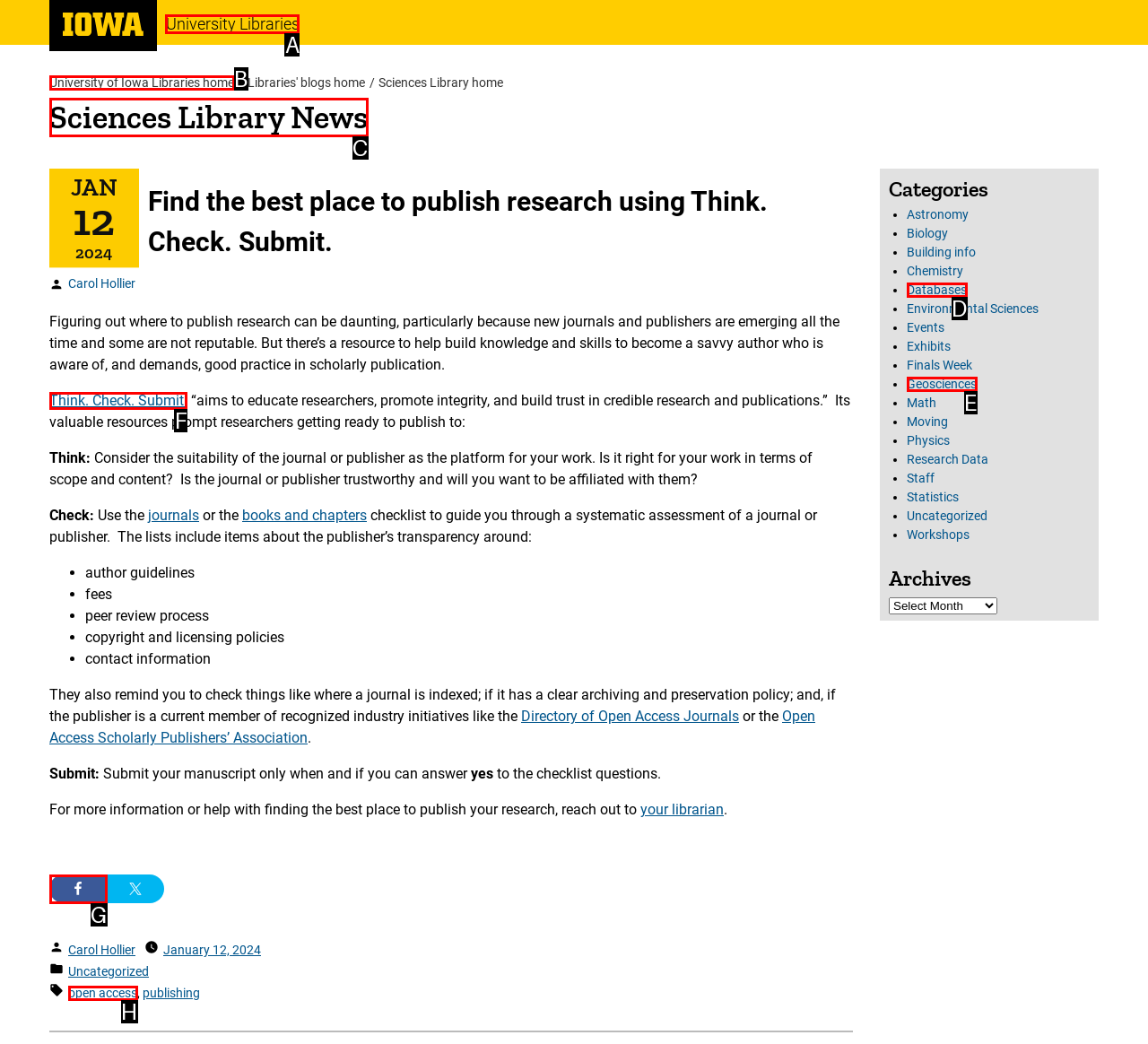Please identify the correct UI element to click for the task: Check the Think. Check. Submit. resource Respond with the letter of the appropriate option.

F